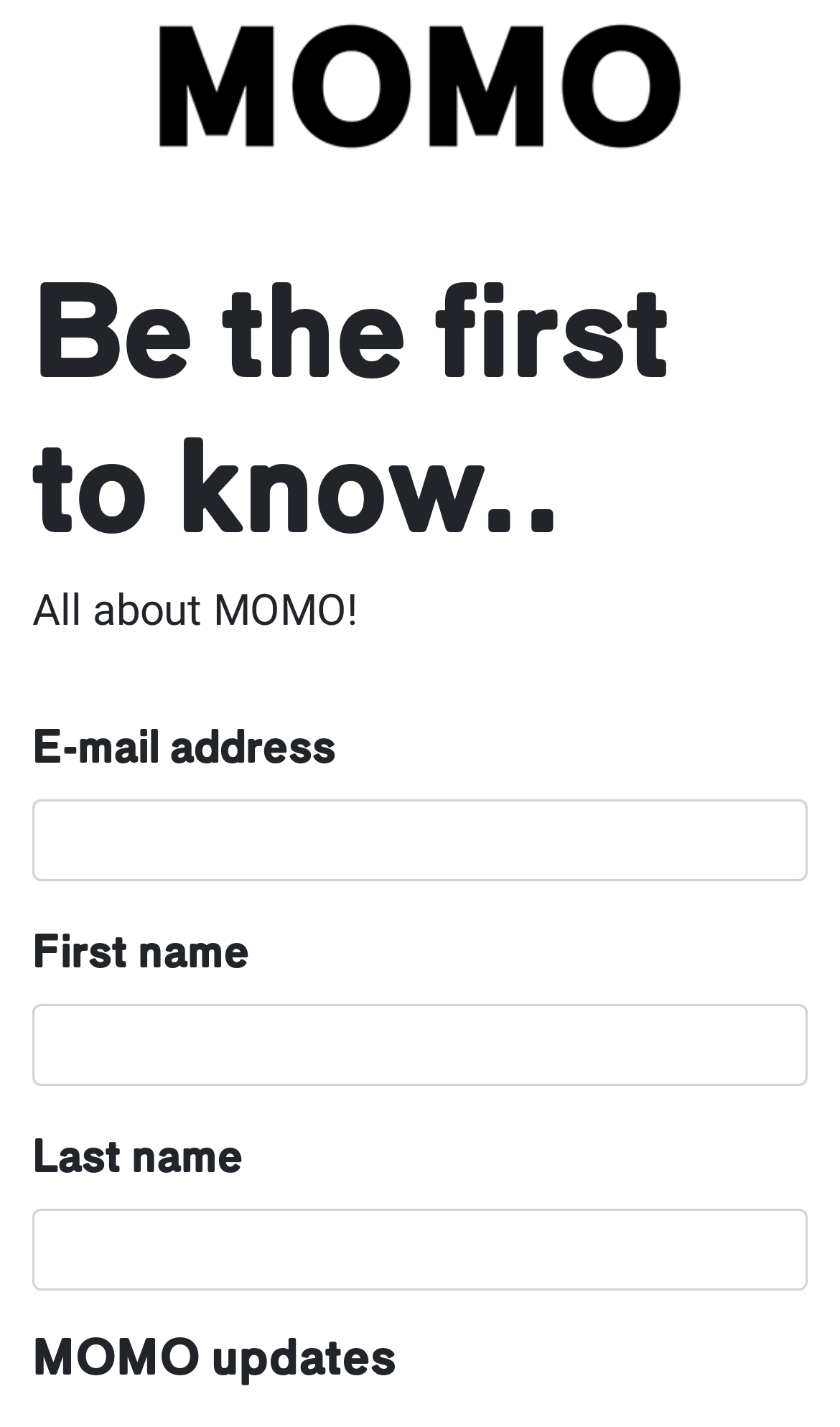Provide the bounding box coordinates of the HTML element described by the text: "parent_node: Last name name="lastName"". The coordinates should be in the format [left, top, right, bottom] with values between 0 and 1.

[0.038, 0.847, 0.962, 0.904]